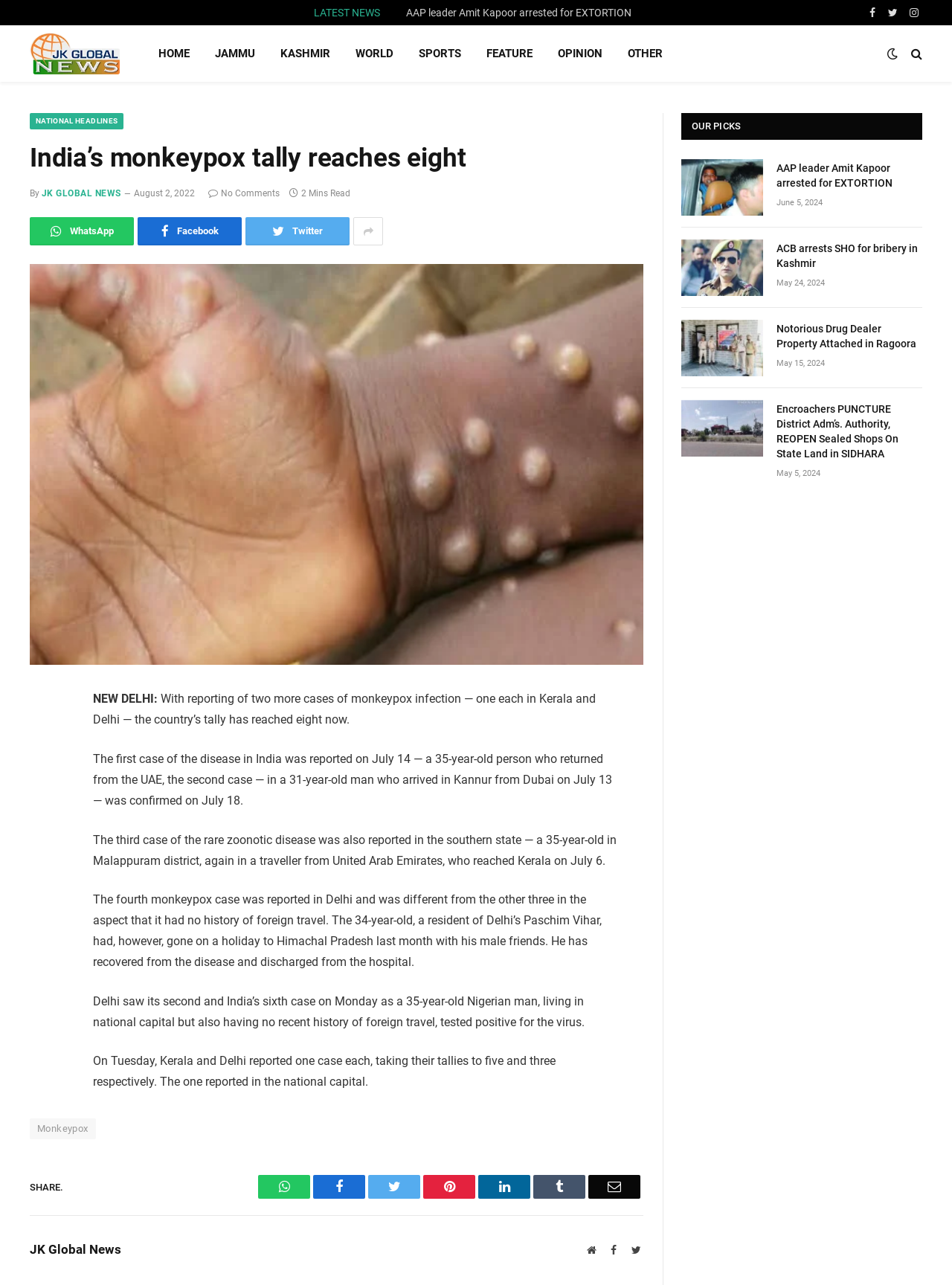Please specify the bounding box coordinates of the element that should be clicked to execute the given instruction: 'Read the article 'AAP leader Amit Kapoor arrested for EXTORTION''. Ensure the coordinates are four float numbers between 0 and 1, expressed as [left, top, right, bottom].

[0.816, 0.125, 0.969, 0.148]